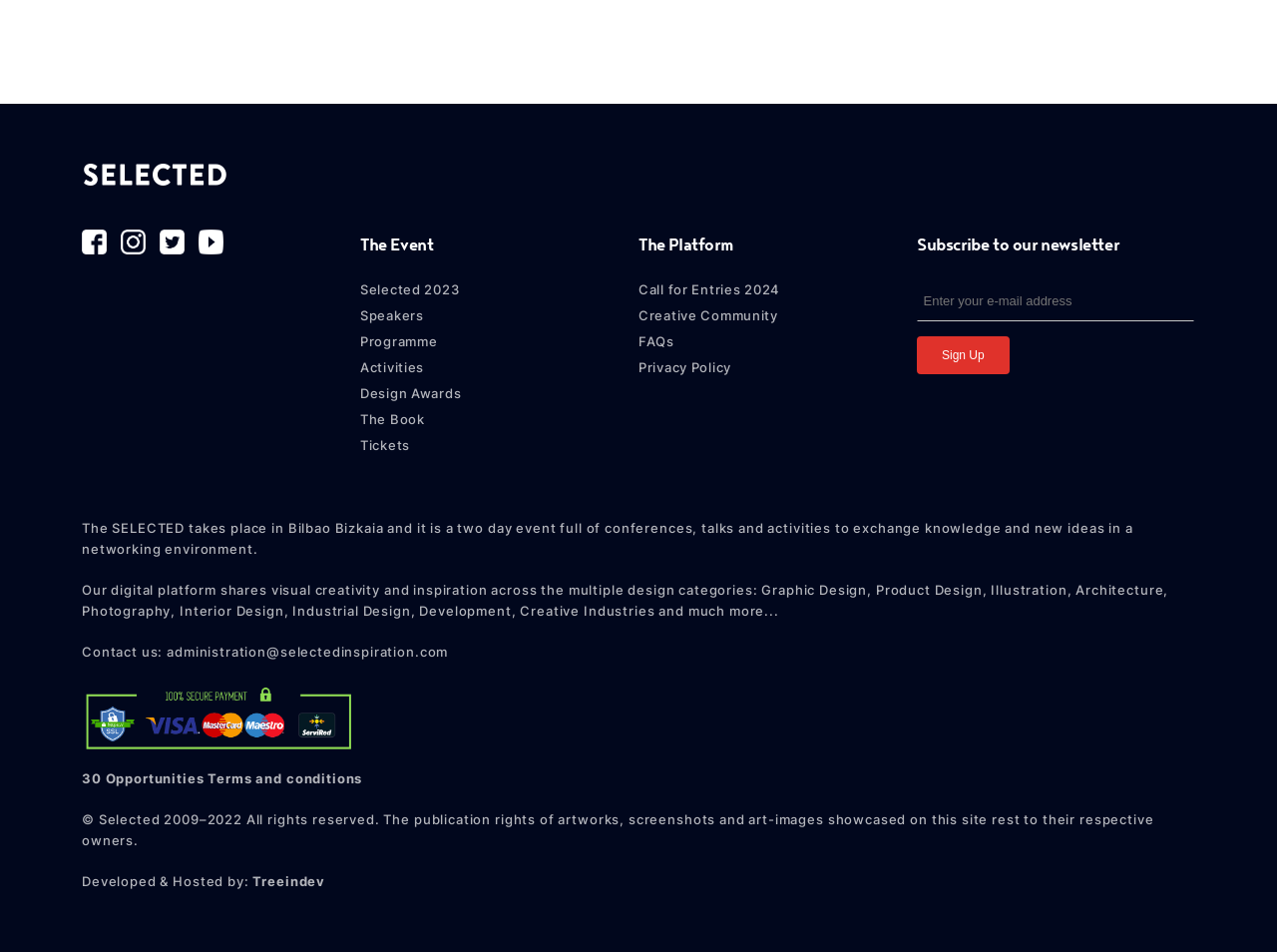Determine the bounding box coordinates of the region to click in order to accomplish the following instruction: "Click the 'Treeindev' link". Provide the coordinates as four float numbers between 0 and 1, specifically [left, top, right, bottom].

[0.198, 0.917, 0.255, 0.934]